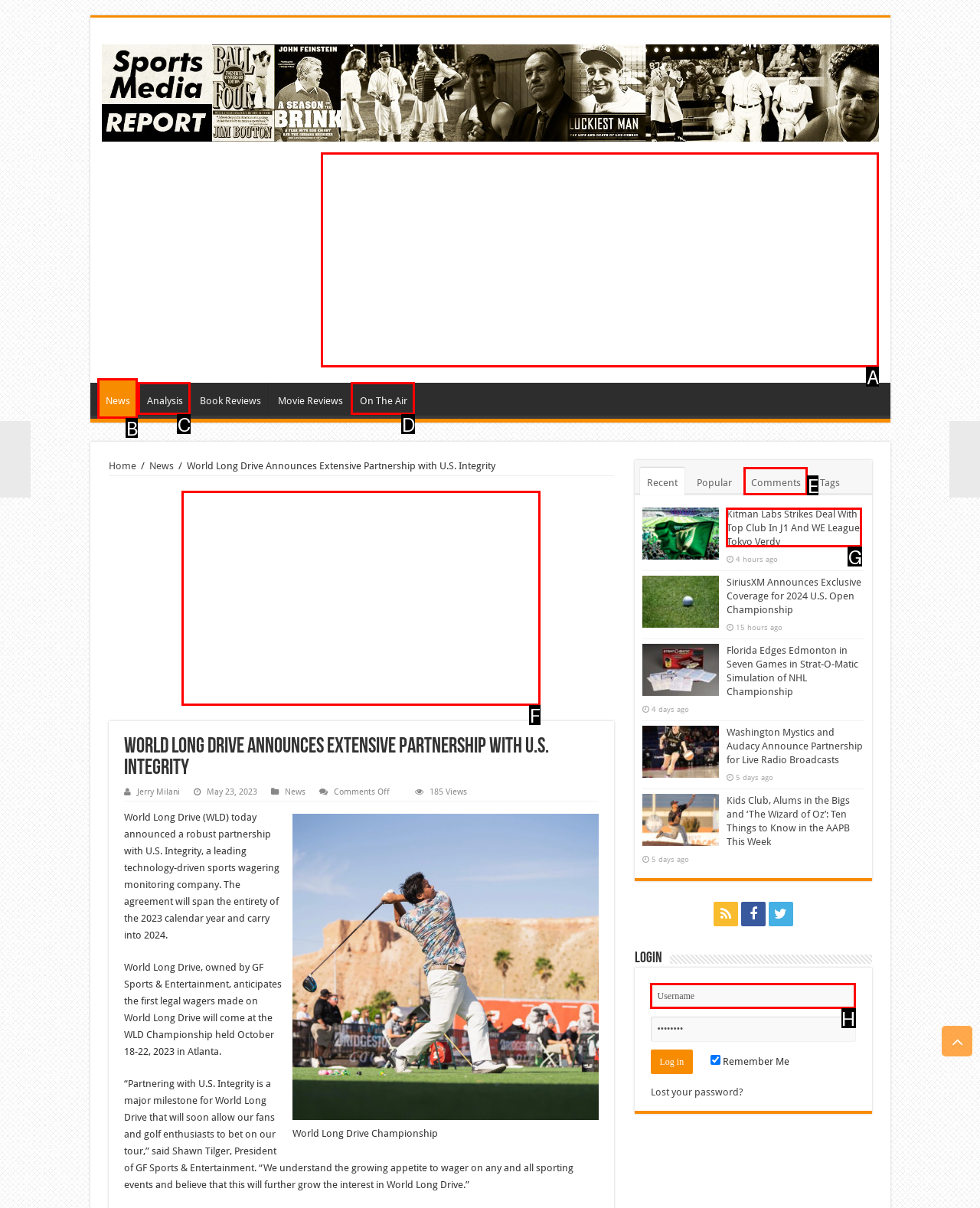Which HTML element should be clicked to perform the following task: Enter username
Reply with the letter of the appropriate option.

H